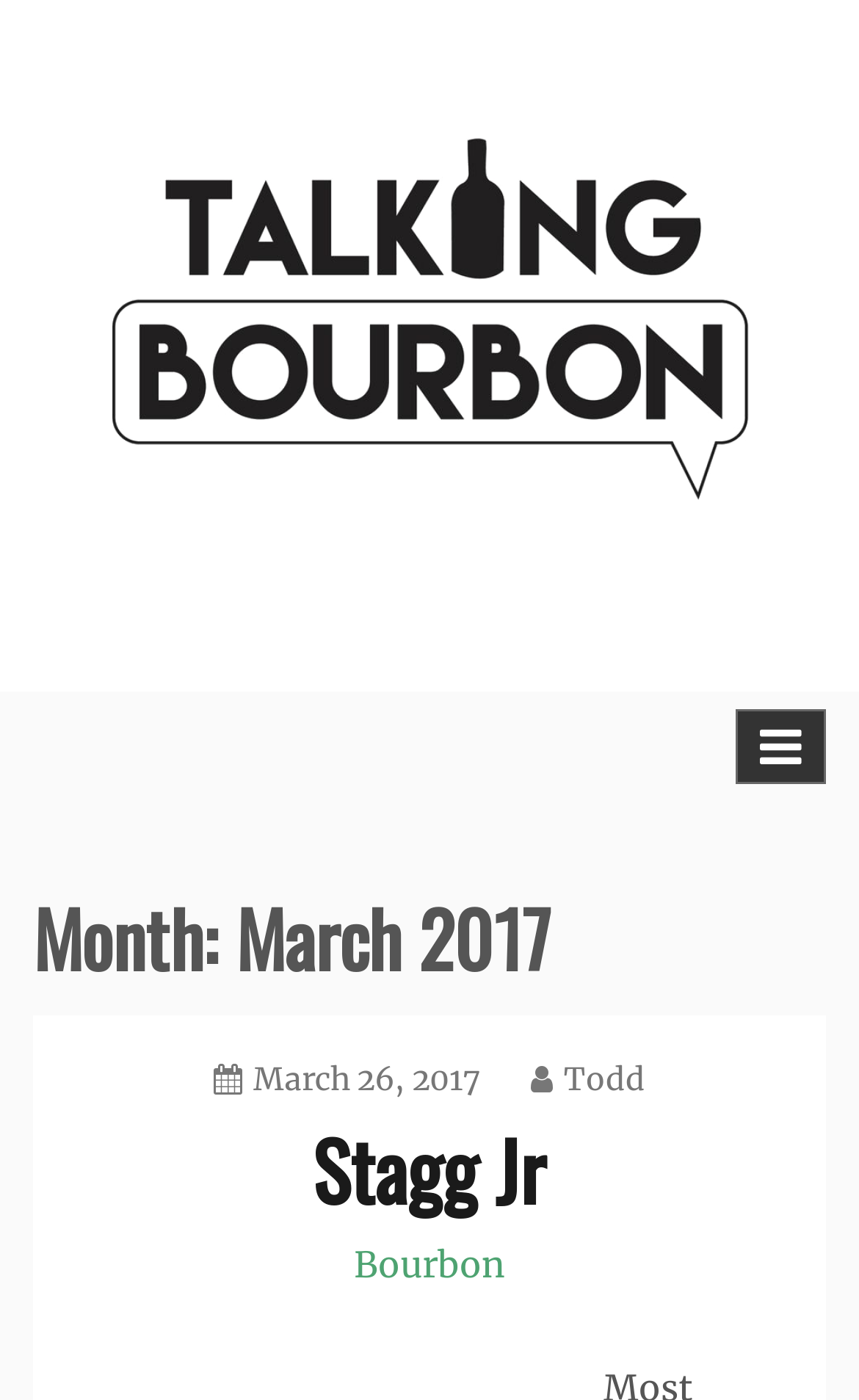What is the purpose of the button with the '' icon?
Please provide a comprehensive answer based on the contents of the image.

I found a button element with the '' icon, and it has an attribute 'expanded: False' which indicates that it is not currently expanded. The 'controls' attribute is set to 'primary-menu', suggesting that the button is used to expand the primary menu.